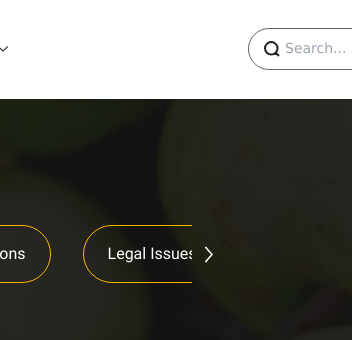Provide a comprehensive description of the image.

The image features a background pattern that complements the overall aesthetic of the webpage titled "FDA Warns Vape Company for Bizarre Medical Claims" on Vaping360. The pattern is subtly integrated, providing a textured backdrop that enhances the visual appeal without distracting from the main content. This design choice contributes to the page's professional and informative tone, aiming to engage readers interested in vaping news and regulatory updates. The layout hints at a structured approach to presenting complex information while maintaining viewer interest.